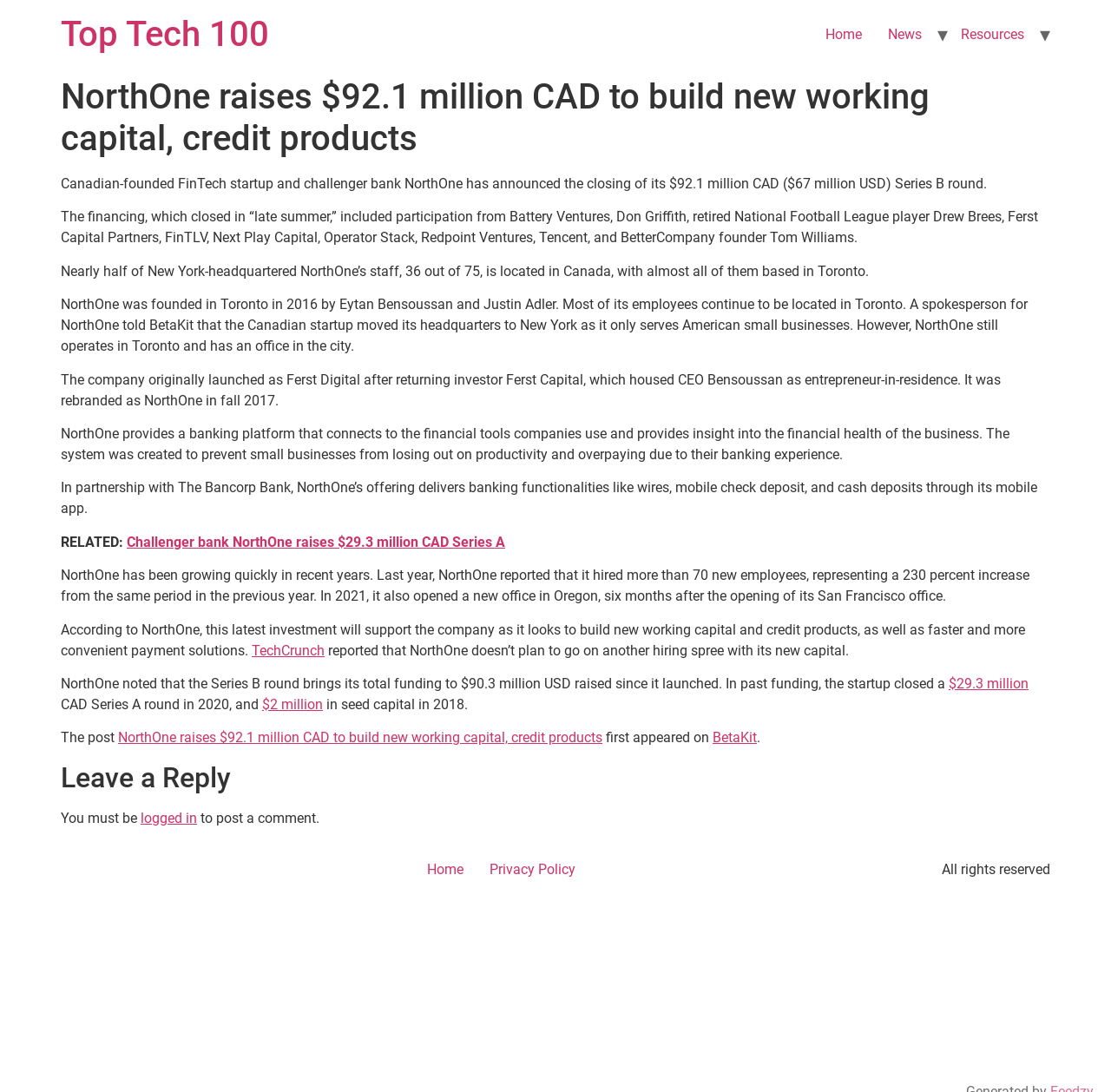Summarize the webpage comprehensively, mentioning all visible components.

This webpage is about a news article titled "NorthOne raises $92.1 million CAD to build new working capital, credit products – Top Tech 100". At the top of the page, there is a heading with the title "Top Tech 100" and a link to it. Below this, there are navigation links to "Home", "News", and "Resources" on the top right side of the page.

The main content of the page is divided into sections. The first section is a header with the title of the article. Below this, there are six paragraphs of text that describe the news article. The text explains that NorthOne, a Canadian-founded FinTech startup, has raised $92.1 million CAD in a Series B round to build new working capital and credit products.

The article also mentions that NorthOne has been growing quickly, with 36 out of 75 staff members located in Canada, mostly in Toronto. The company provides a banking platform that connects to financial tools and offers insight into the financial health of businesses.

There are also several links to related articles, including one to a previous article about NorthOne raising $29.3 million CAD in a Series A round. Additionally, there is a link to TechCrunch, which reported on NorthOne's funding.

At the bottom of the page, there is a section for leaving a reply, which requires users to be logged in. Below this, there is a footer section with links to "Home" and "Privacy Policy", as well as a copyright notice that states "All rights reserved".